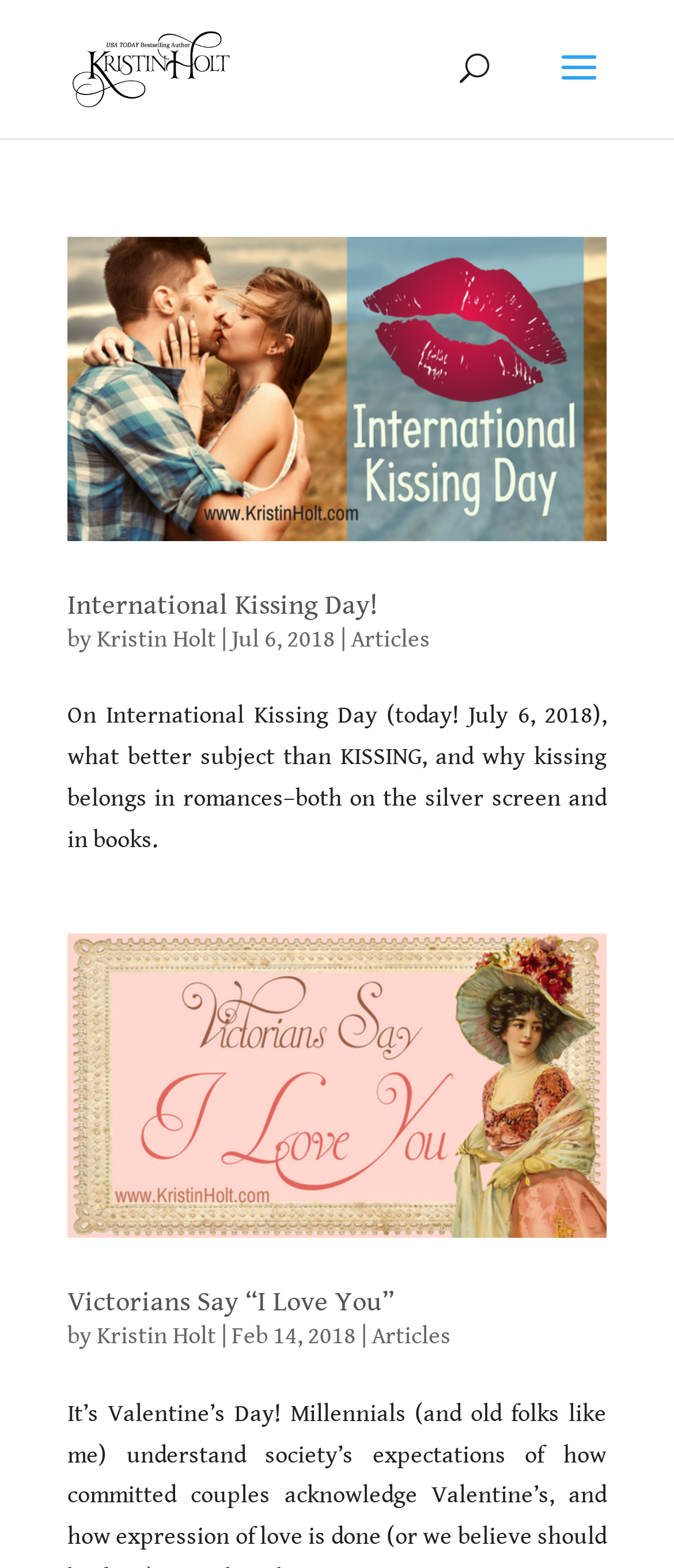Answer succinctly with a single word or phrase:
What is the date of the 'International Kissing Day!' article?

Jul 6, 2018